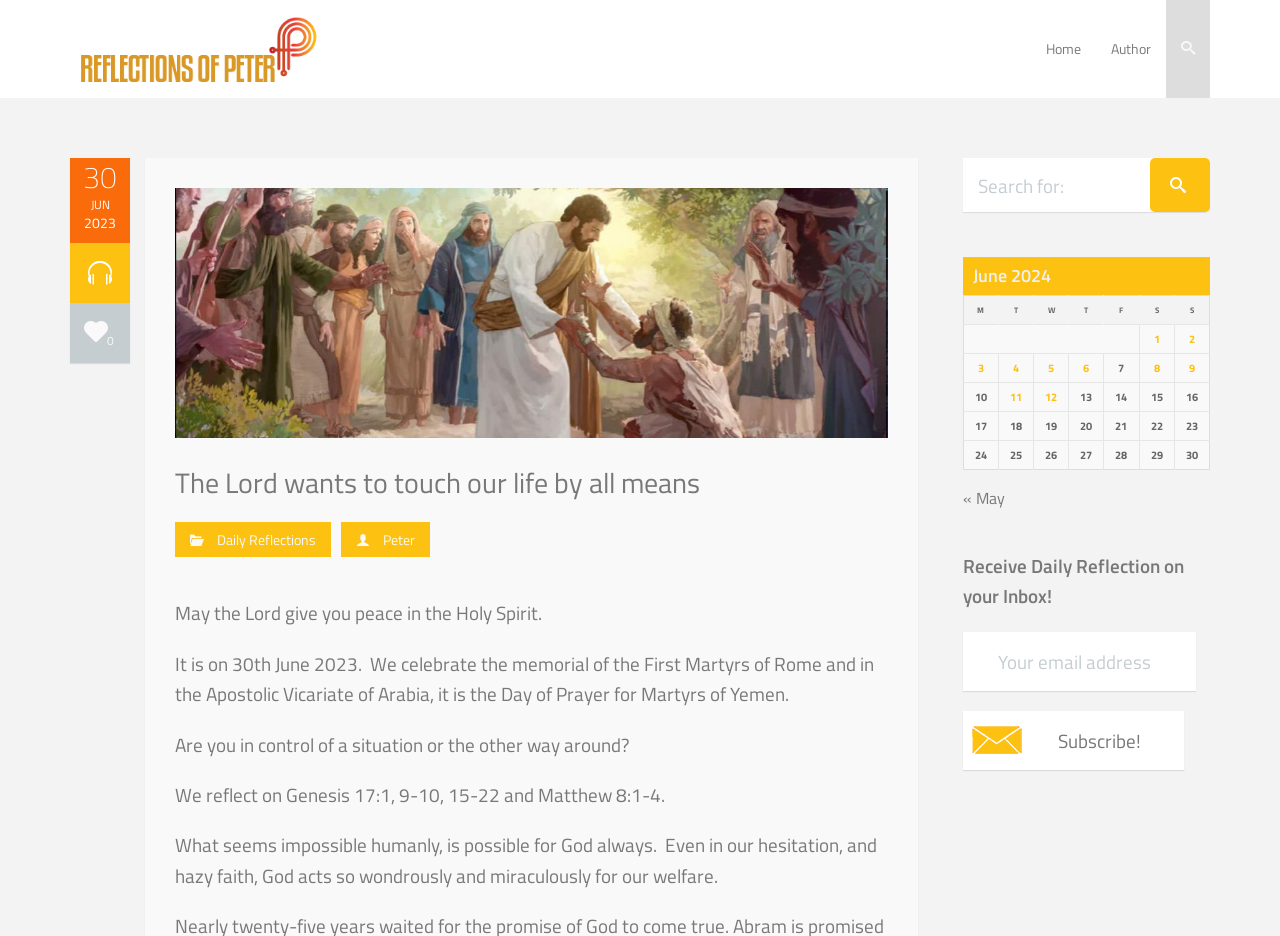Based on the element description: "Daily Reflections", identify the bounding box coordinates for this UI element. The coordinates must be four float numbers between 0 and 1, listed as [left, top, right, bottom].

[0.17, 0.566, 0.247, 0.588]